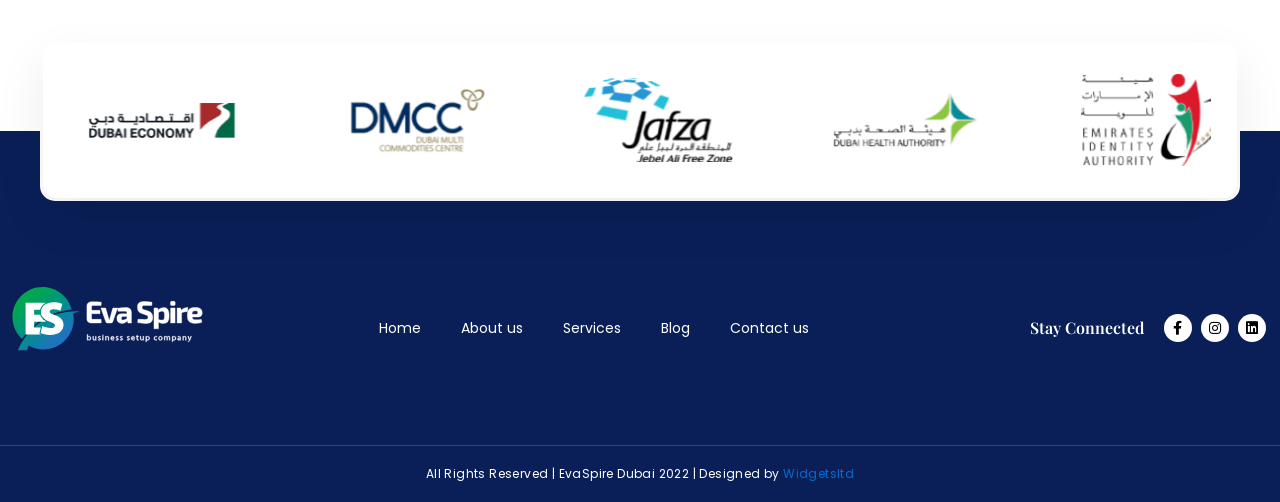Carefully examine the image and provide an in-depth answer to the question: What is the name of the company that designed the website?

The footer of the webpage has a static text that mentions 'Designed by Widgetsltd', which indicates that Widgetsltd is the company responsible for designing the website.